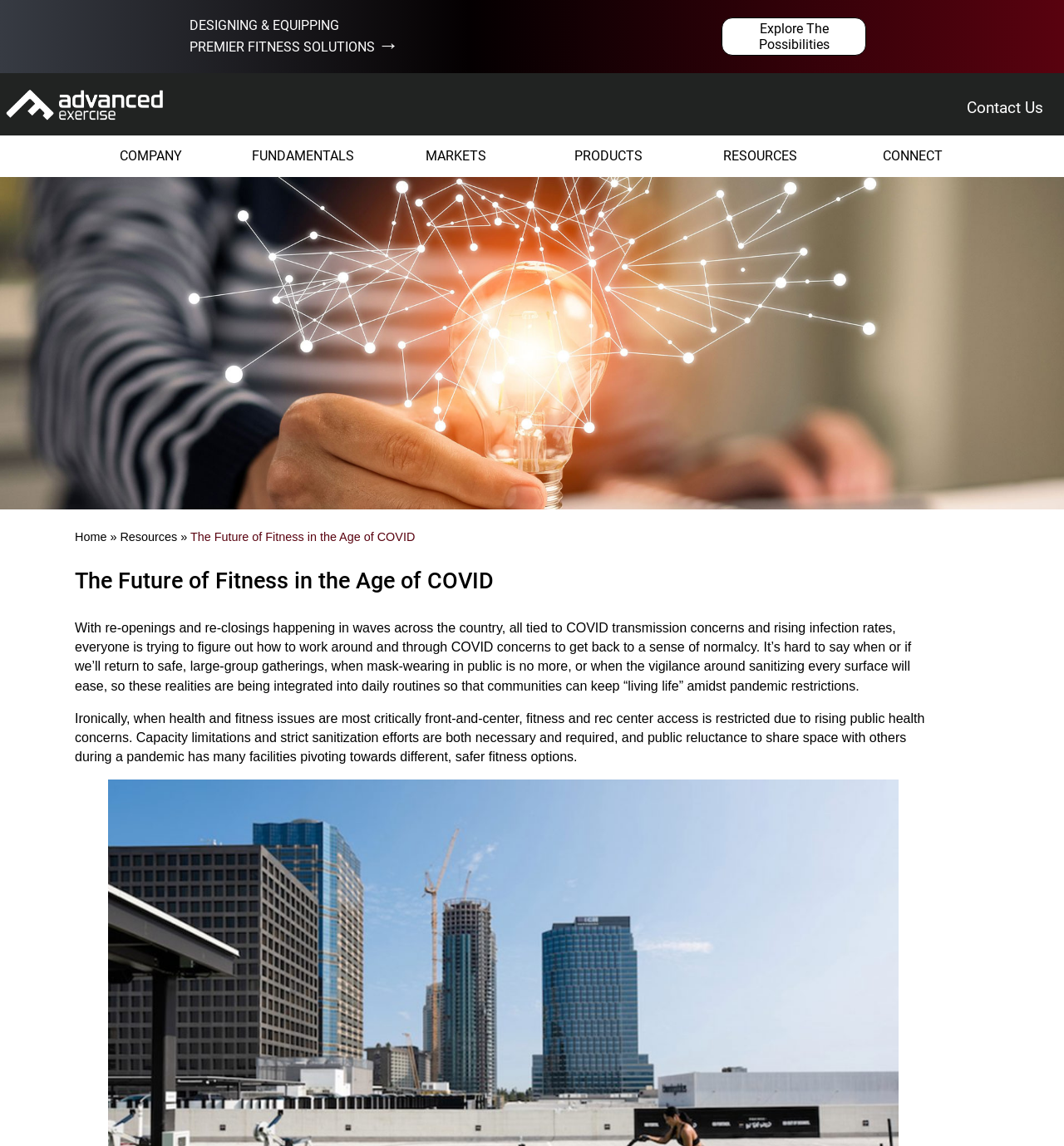What is the main challenge facing fitness centers?
Please provide a comprehensive answer based on the contents of the image.

According to the webpage, the main challenge facing fitness centers is the need to adapt to COVID restrictions, such as capacity limitations and strict sanitization efforts, which are necessary to ensure public health and safety.